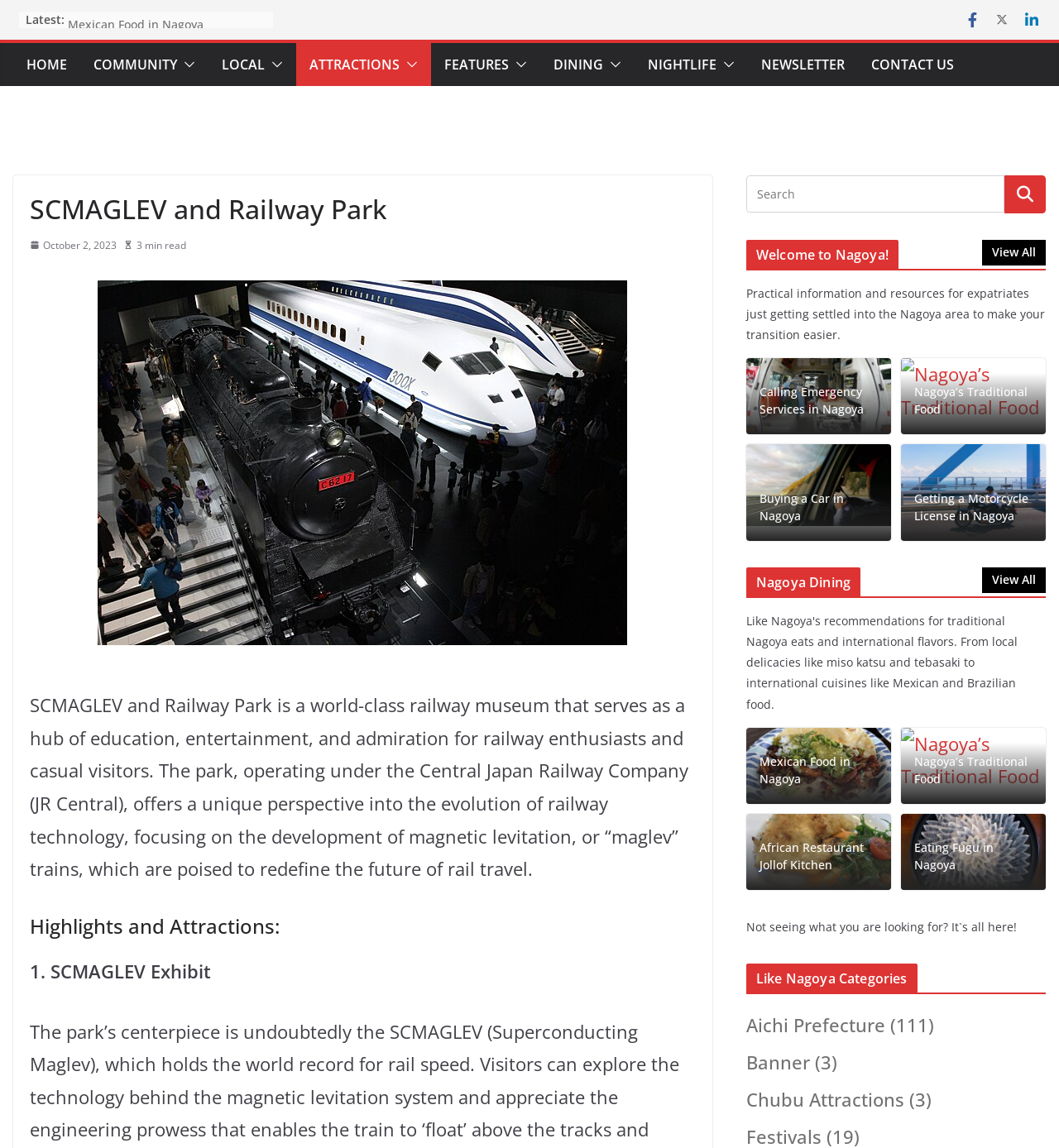Detail the various sections and features present on the webpage.

The webpage is about SCMAGLEV and Railway Park, a world-class railway museum in Nagoya. At the top, there is a header section with a title "SCMAGLEV and Railway Park - Like Nagoya" and a navigation menu with links to "HOME", "COMMUNITY", "LOCAL", "ATTRACTIONS", "FEATURES", "DINING", "NIGHTLIFE", and "NEWSLETTER". Each navigation item has an accompanying icon.

Below the header, there is a section with a heading "Latest:" followed by a list of links to news articles, including "Mexican Food in Nagoya", "Nagoya Vegan Gourmet and Yoga Life Festivals", "Festival Latino Americano in Nagoya", and "Arimatsu Shibori Festival". 

To the right of the news section, there are three social media links represented by icons. Below the news section, there is a prominent heading "SCMAGLEV and Railway Park" followed by a paragraph describing the park as a hub of education, entertainment, and admiration for railway enthusiasts and casual visitors.

The page then divides into two columns. The left column has a section with a heading "Highlights and Attractions:" followed by a list of attractions, including "SCMAGLEV Exhibit". Below this section, there is a link to "October 2, 2023" with an accompanying image and time.

The right column has three sections. The top section has a heading "Welcome to Nagoya! View All" and provides practical information and resources for expatriates. The middle section has links to articles about "Calling Emergency Services in Nagoya", "Nagoya’s Traditional Food", "Buying a Car in Nagoya", and "Getting a Motorcycle License in Nagoya", each with an accompanying image. The bottom section has a heading "Nagoya Dining View All" and links to articles about "Mexican Food in Nagoya" and "Nagoya’s Traditional Food", each with an accompanying image.